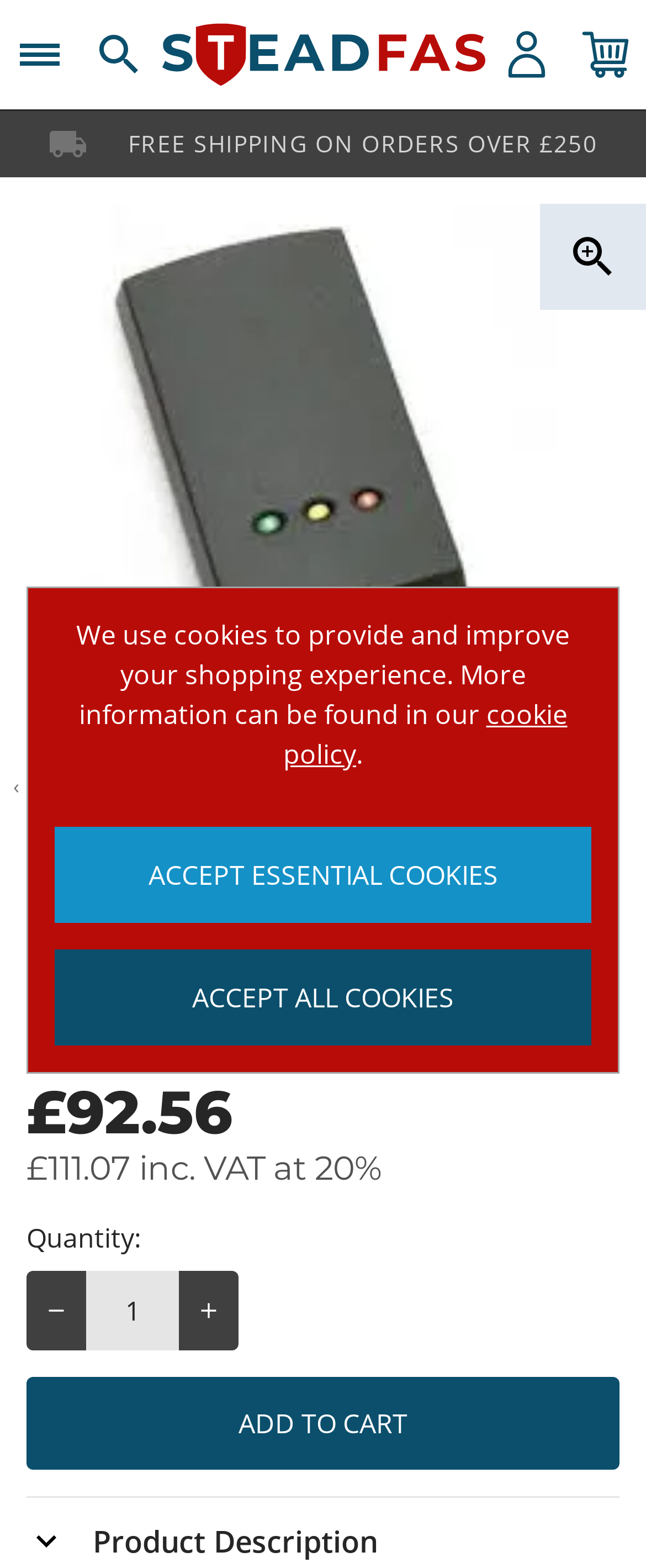Please provide the bounding box coordinates for the UI element as described: "alt="Enlarge the product image"". The coordinates must be four floats between 0 and 1, represented as [left, top, right, bottom].

[0.836, 0.13, 1.0, 0.198]